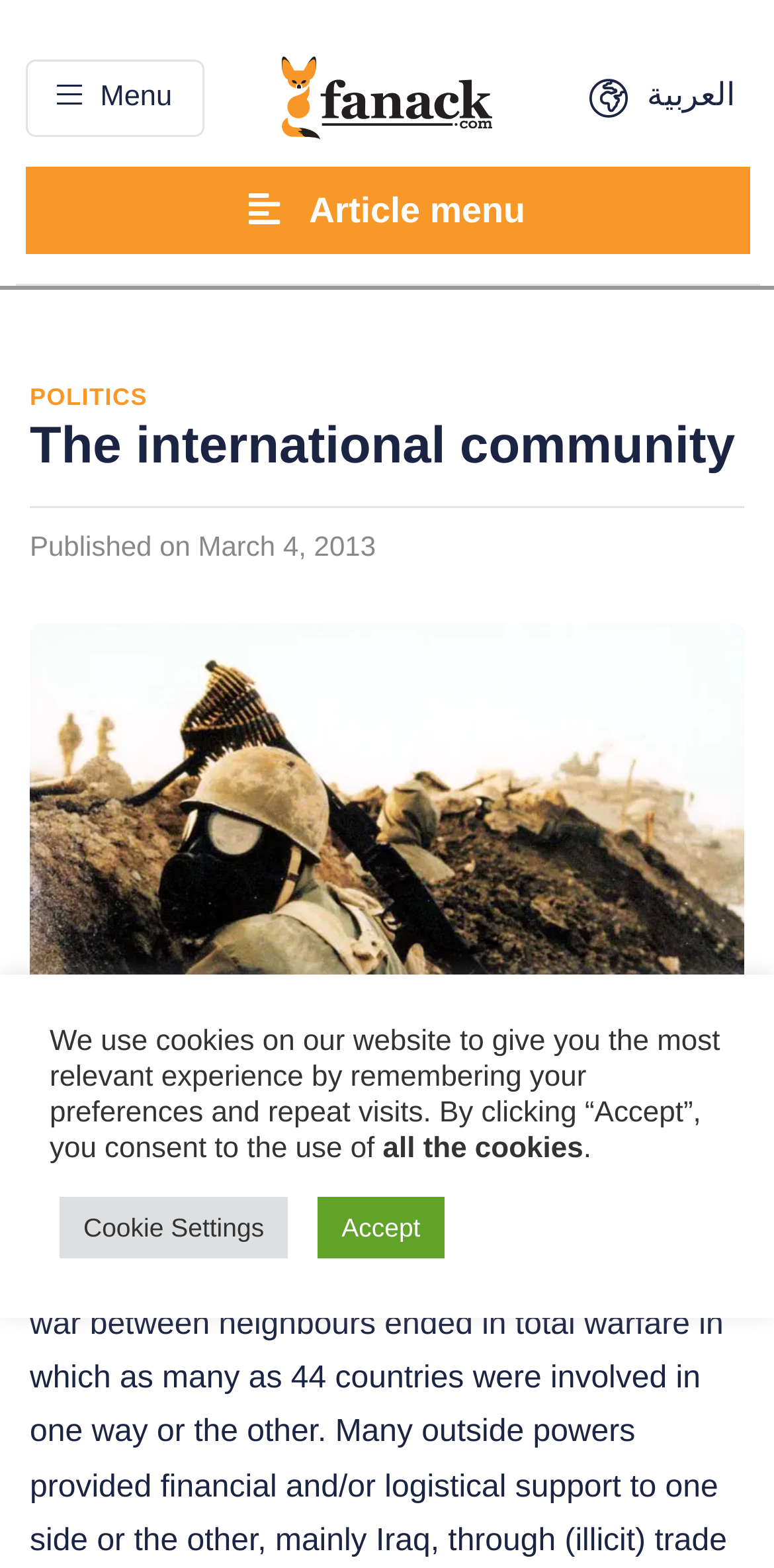Pinpoint the bounding box coordinates of the element you need to click to execute the following instruction: "Click the menu button". The bounding box should be represented by four float numbers between 0 and 1, in the format [left, top, right, bottom].

[0.032, 0.038, 0.263, 0.087]